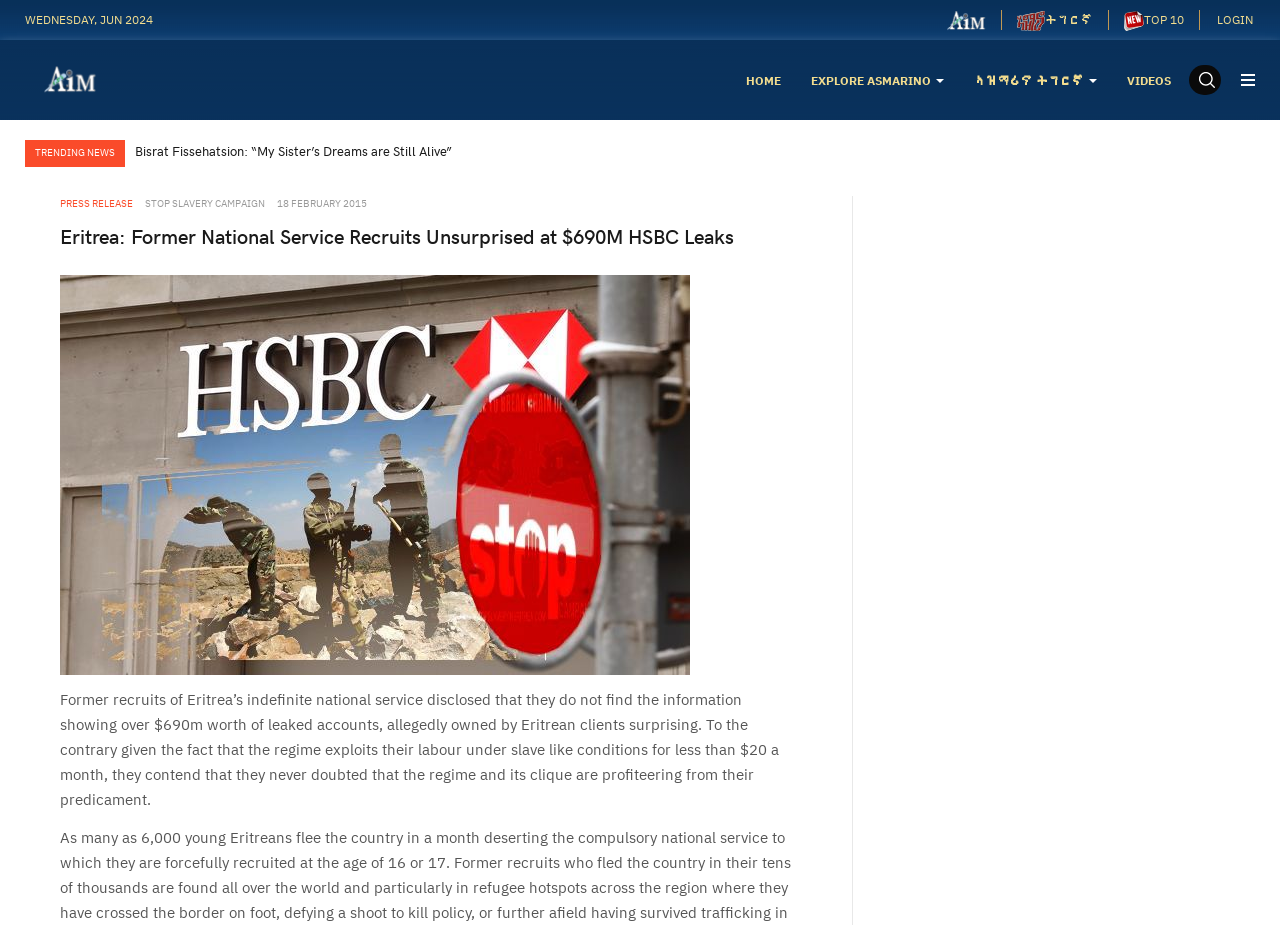Locate the bounding box coordinates of the clickable part needed for the task: "Click on the 'HOME' link".

[0.583, 0.043, 0.61, 0.13]